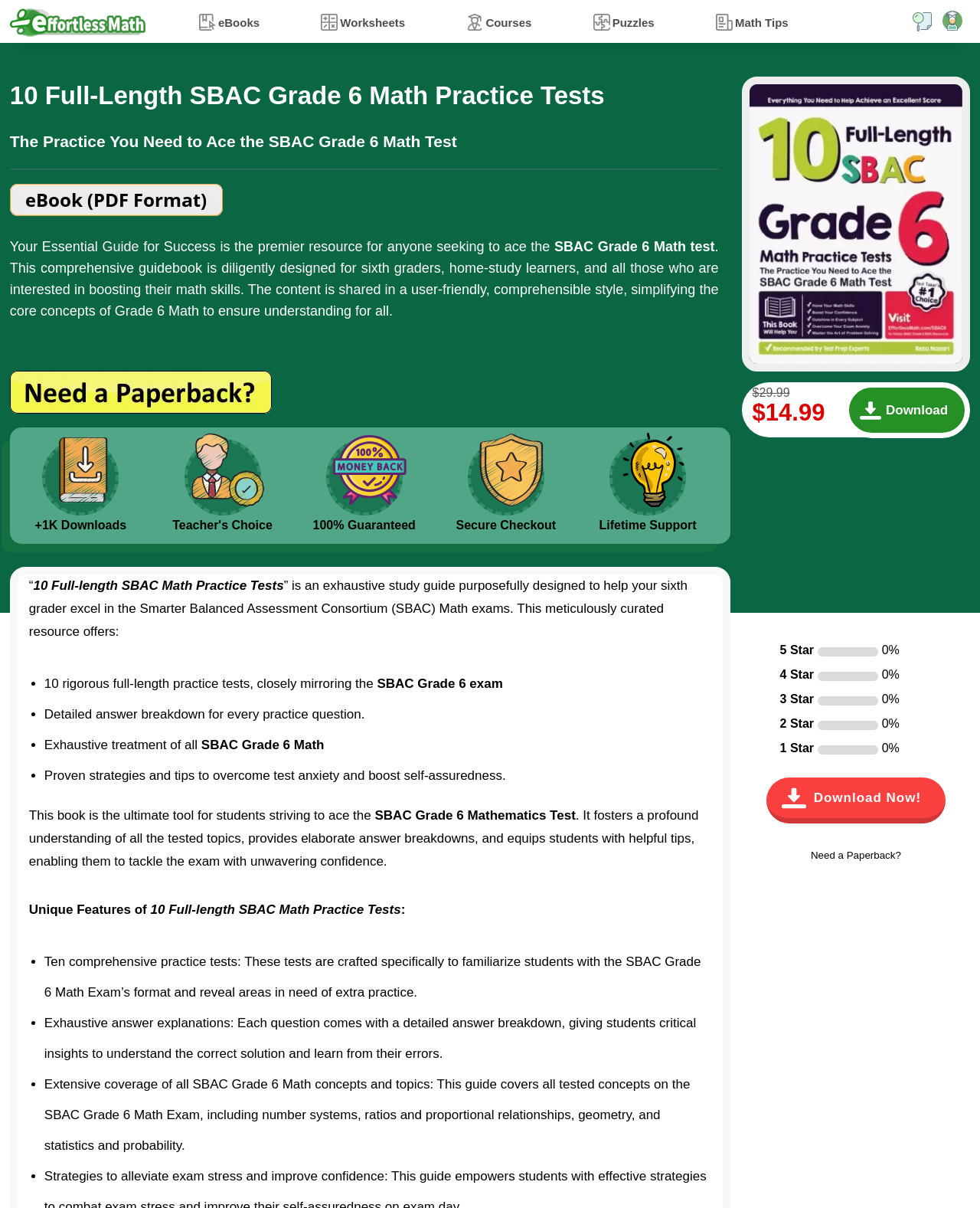Please provide a brief answer to the following inquiry using a single word or phrase:
What is the purpose of the book?

To help sixth graders excel in SBAC Math exams